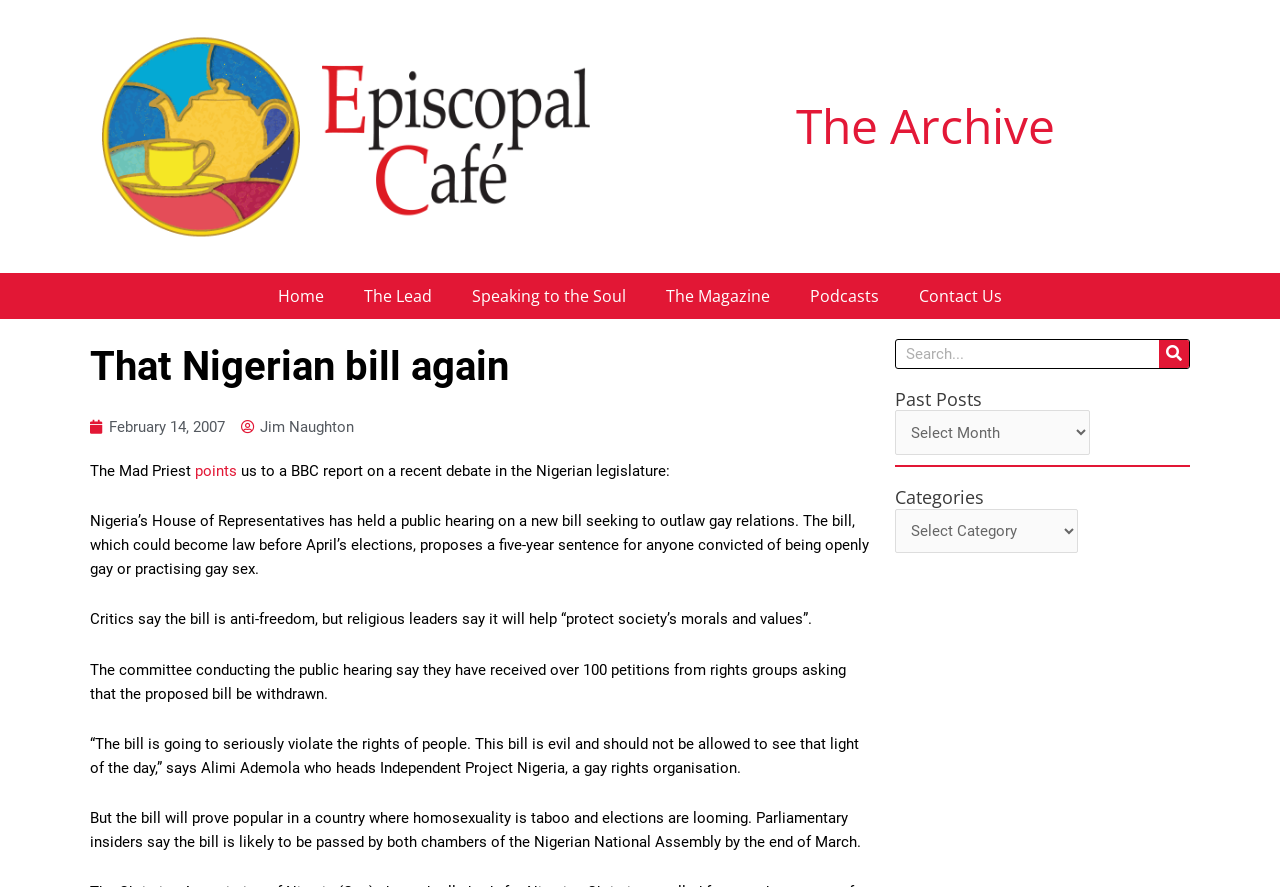Please identify the bounding box coordinates of where to click in order to follow the instruction: "Read the article posted on February 14, 2007".

[0.07, 0.468, 0.176, 0.495]